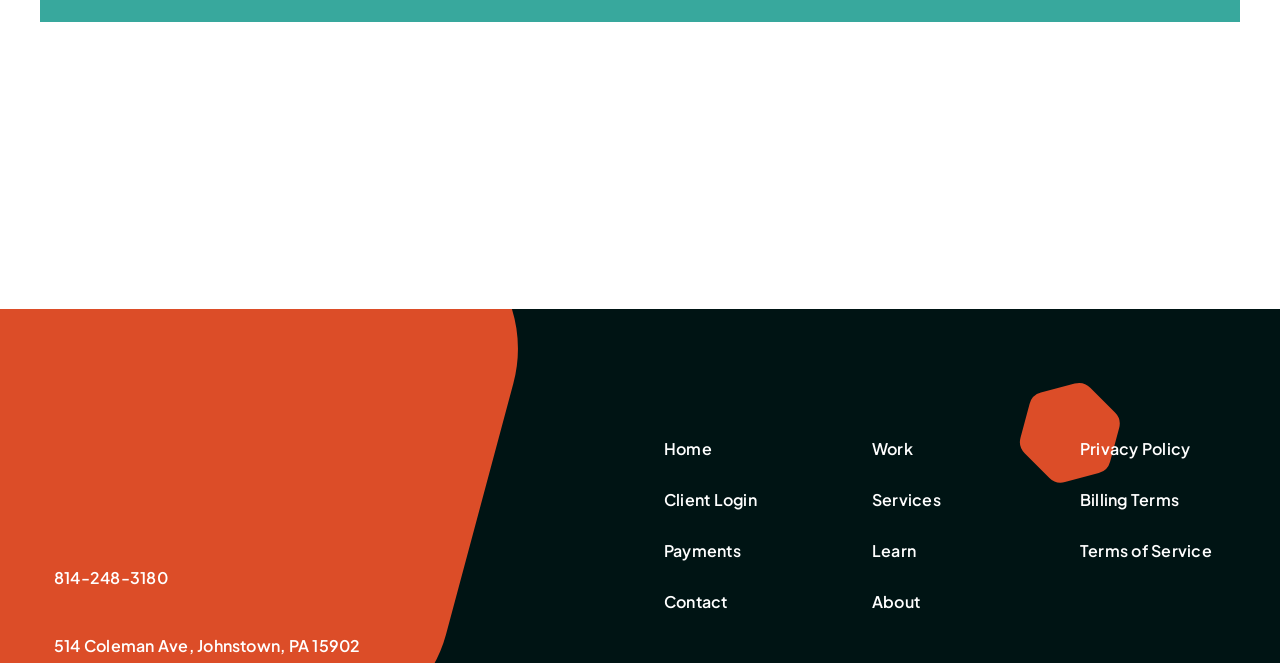Using a single word or phrase, answer the following question: 
What are the main menu items?

Work, Services, Learn, About